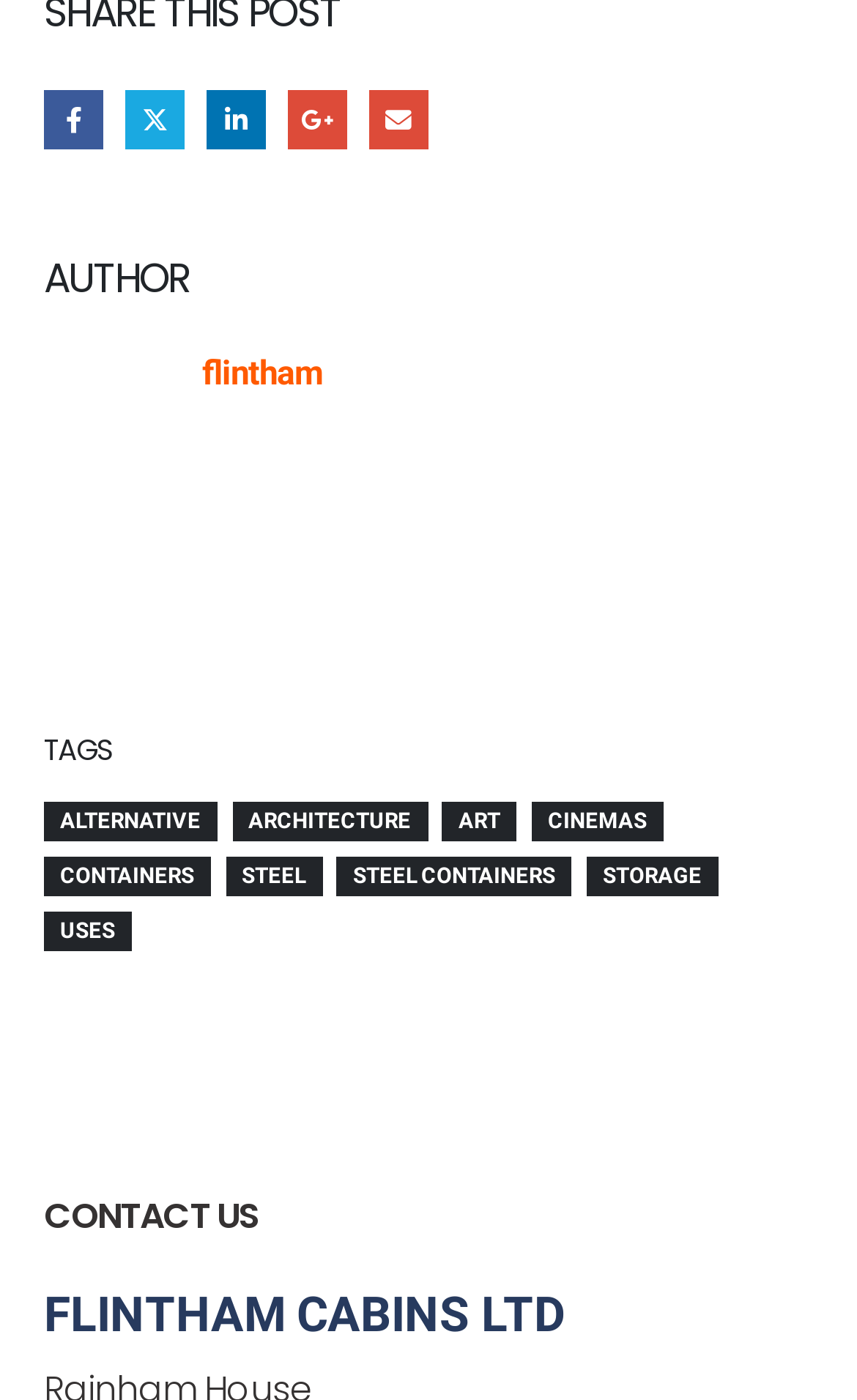How many items are related to containers?
Using the image as a reference, answer with just one word or a short phrase.

2